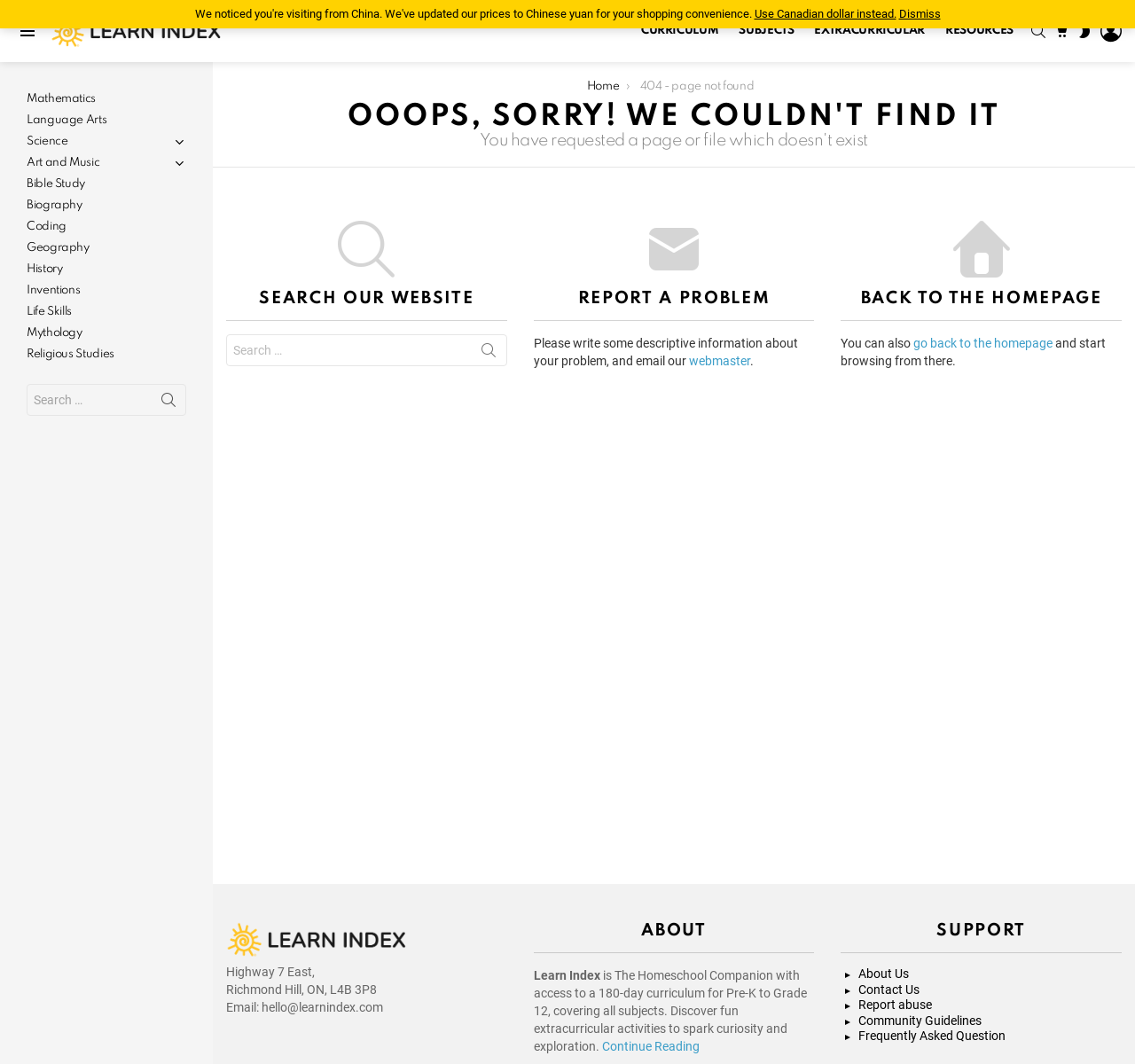What is the contact email address of the website?
Using the image, provide a concise answer in one word or a short phrase.

hello@learnindex.com